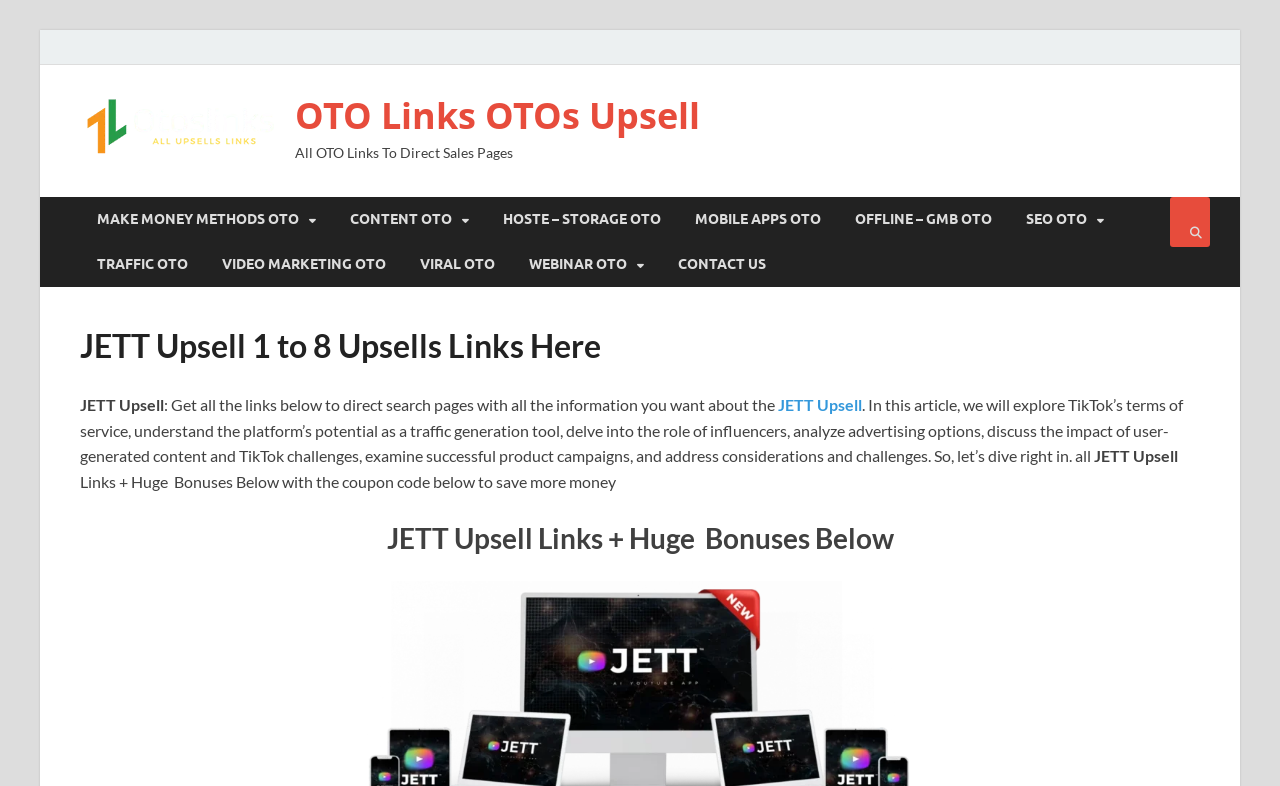What is the main topic of this webpage?
Refer to the image and provide a one-word or short phrase answer.

JETT Upsell